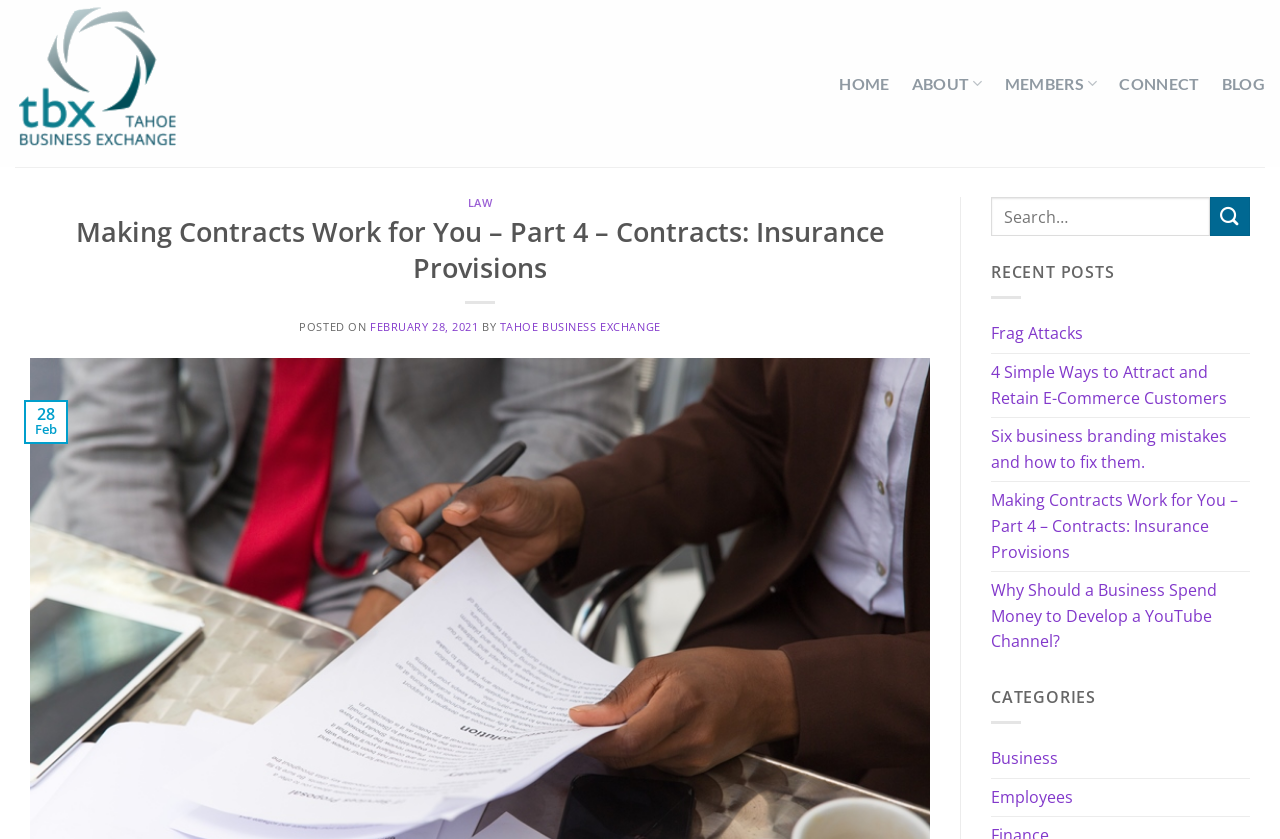Please reply to the following question with a single word or a short phrase:
What are the recent posts about?

Various business topics